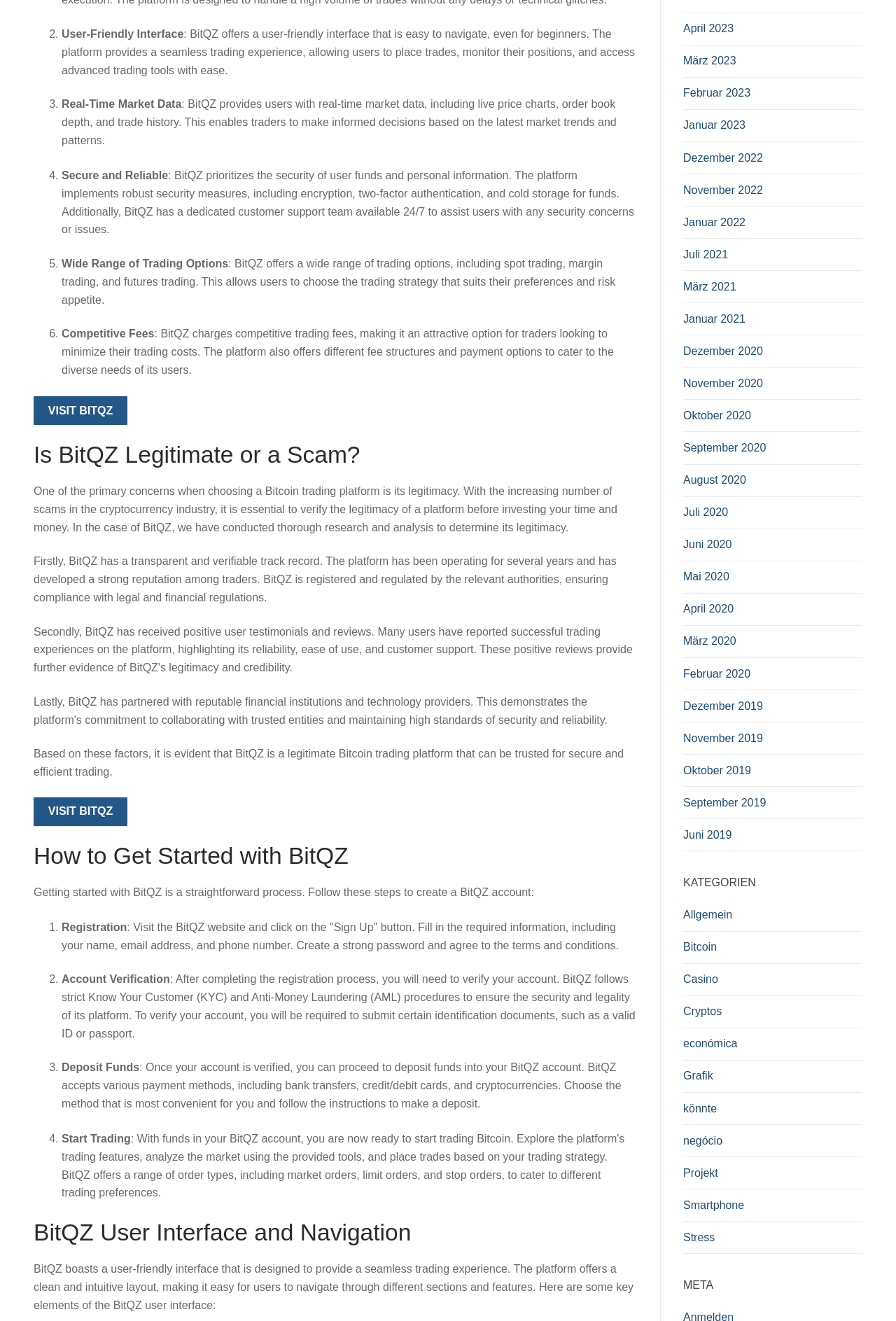Could you find the bounding box coordinates of the clickable area to complete this instruction: "Click on 'KATEGORIEN'"?

[0.762, 0.662, 0.962, 0.675]